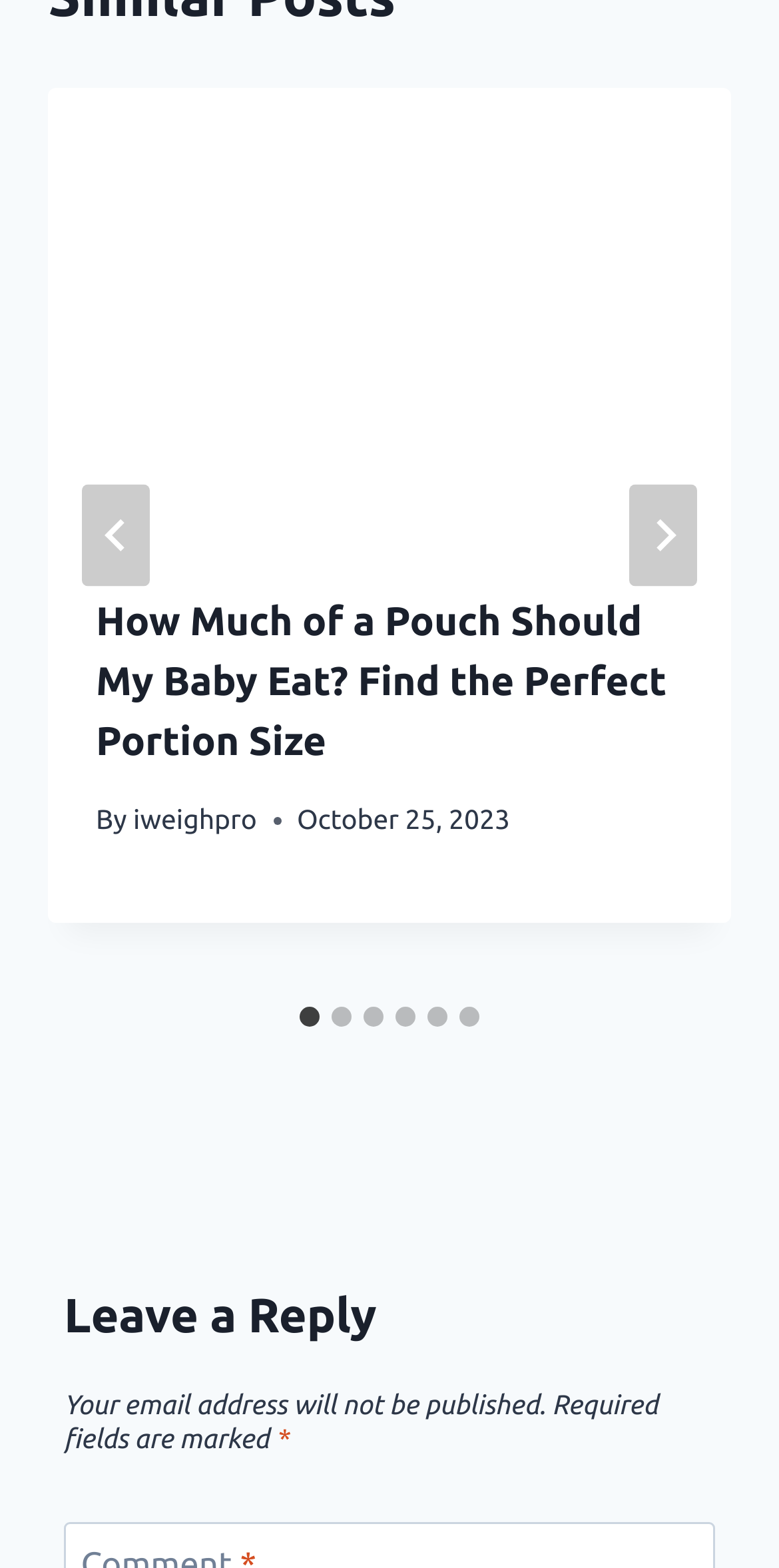What is the author of the first article?
Using the image, provide a concise answer in one word or a short phrase.

iweighpro